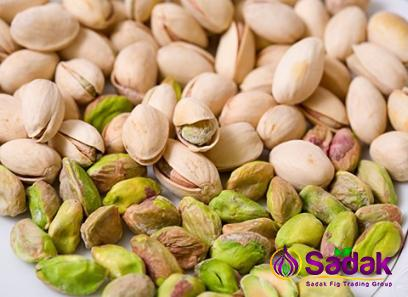Offer a detailed explanation of the image and its components.

The image features a close-up view of both shelled and unshelled pistachios, highlighting their vibrant colors and unique textures. The unshelled pistachios reveal their rich green hue, while the shelled ones, with their light tan outer shells, create a contrasting visual. This assortment illustrates the delightful range of this popular snack, known for its rich, buttery flavor and satisfying crunch. The pistachios are arranged on a white surface, adding to their visual appeal and making them look particularly appetizing. The image also includes a logo from Sadak Fig Trading Group, emphasizing the quality and source of these pistachios. Whether enjoyed alone or incorporated into recipes, these nuts offer a nutritious snacking option that combines flavor and convenience.